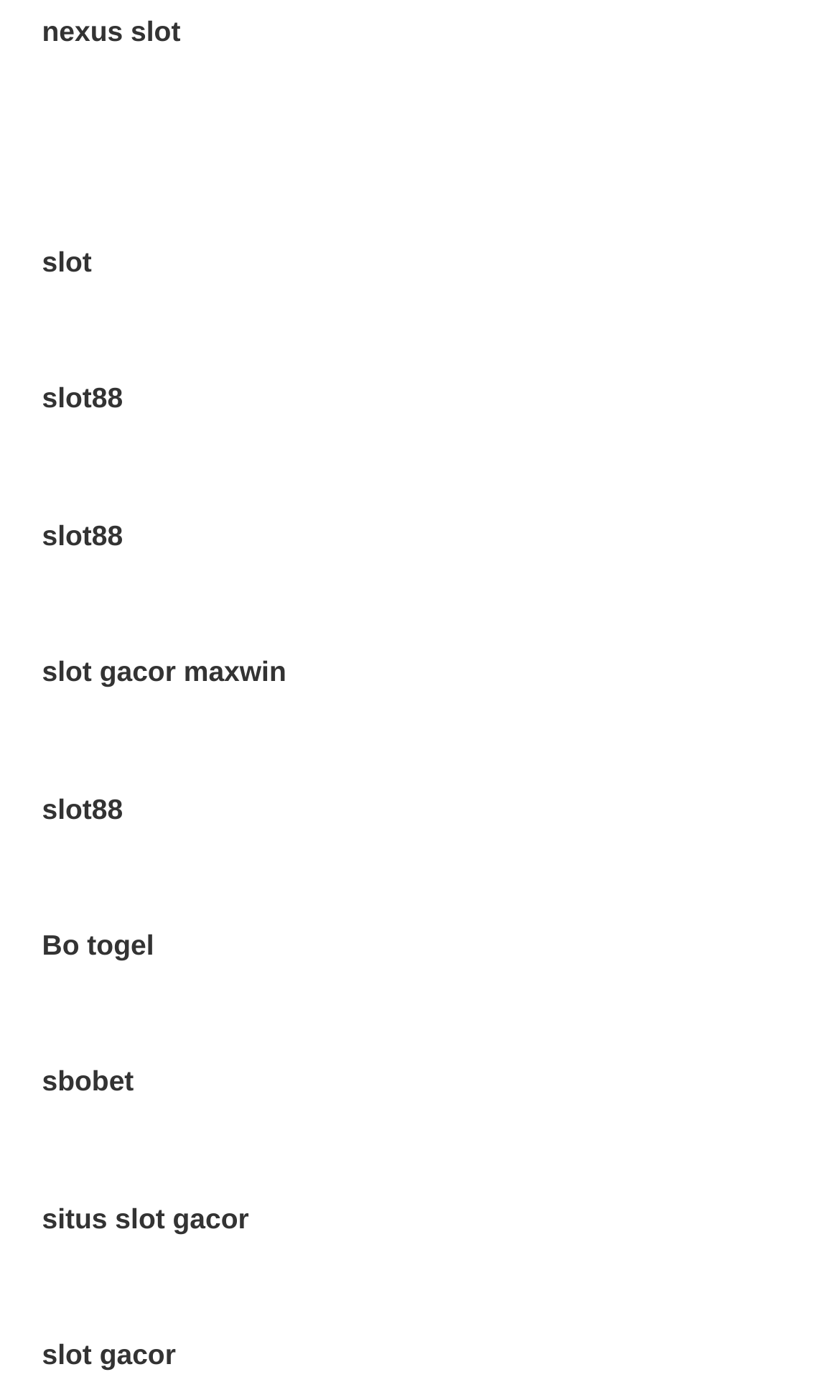Please find the bounding box coordinates of the element that must be clicked to perform the given instruction: "go to slot88". The coordinates should be four float numbers from 0 to 1, i.e., [left, top, right, bottom].

[0.05, 0.273, 0.146, 0.296]